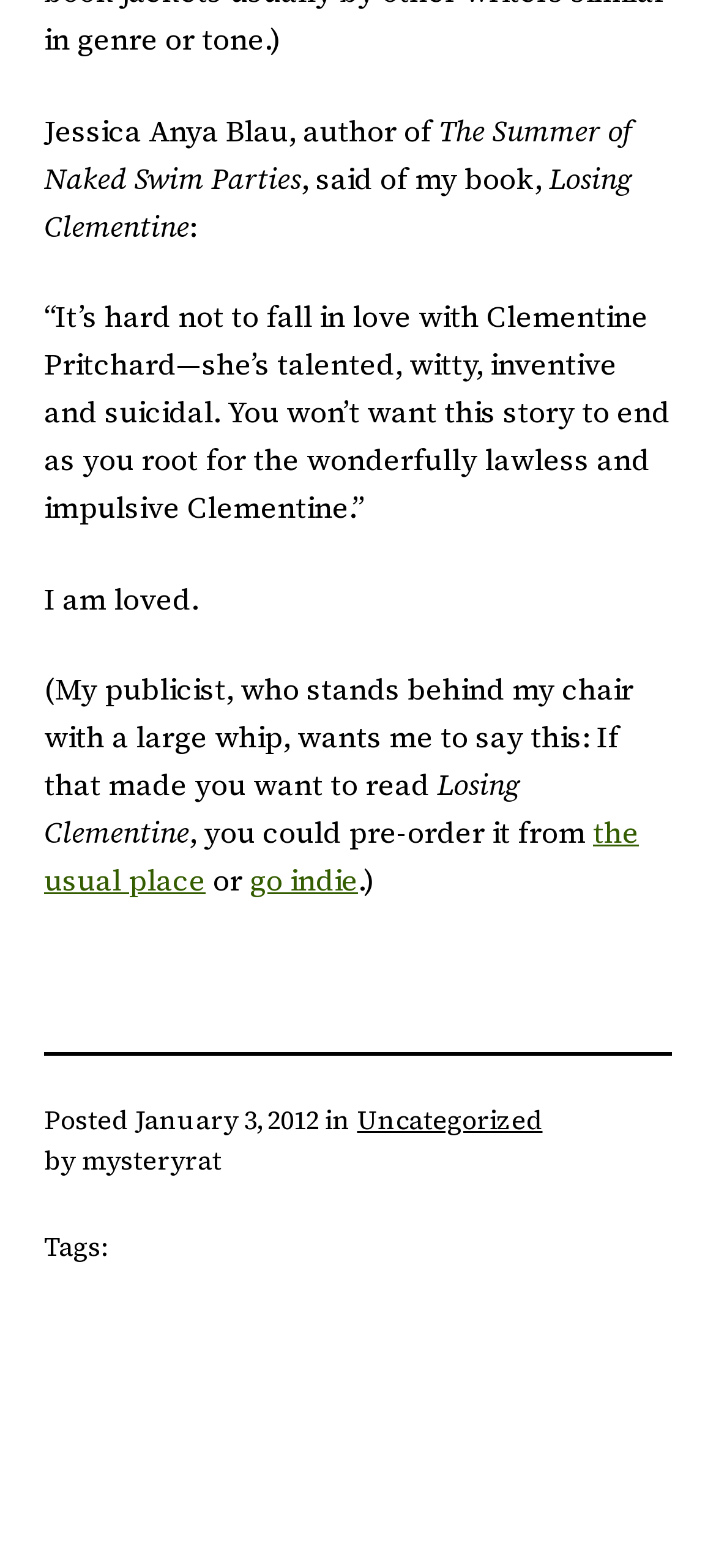Please find the bounding box for the UI component described as follows: "Uncategorized".

[0.499, 0.702, 0.758, 0.726]